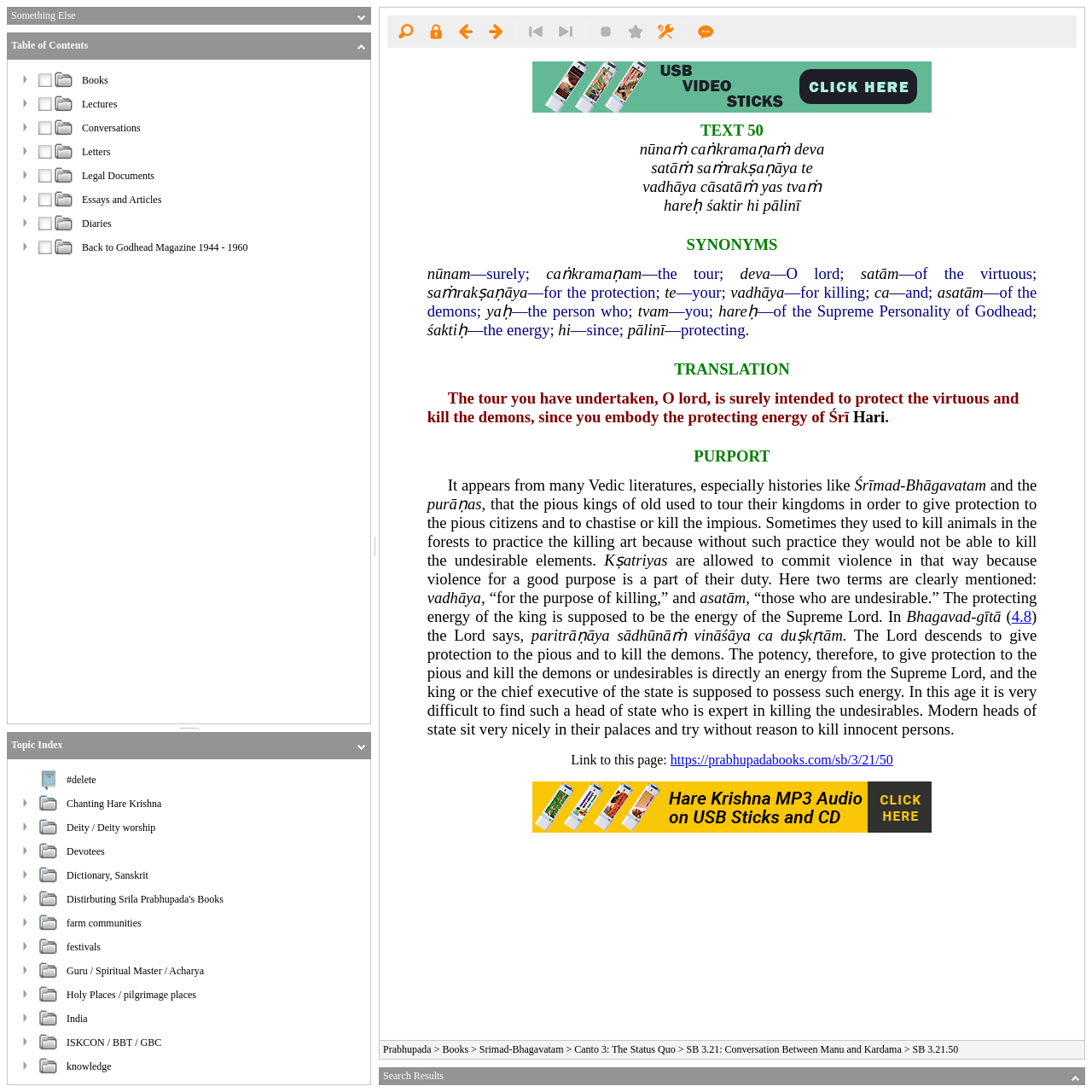How many images are in the second table row?
Using the image as a reference, answer with just one word or a short phrase.

4